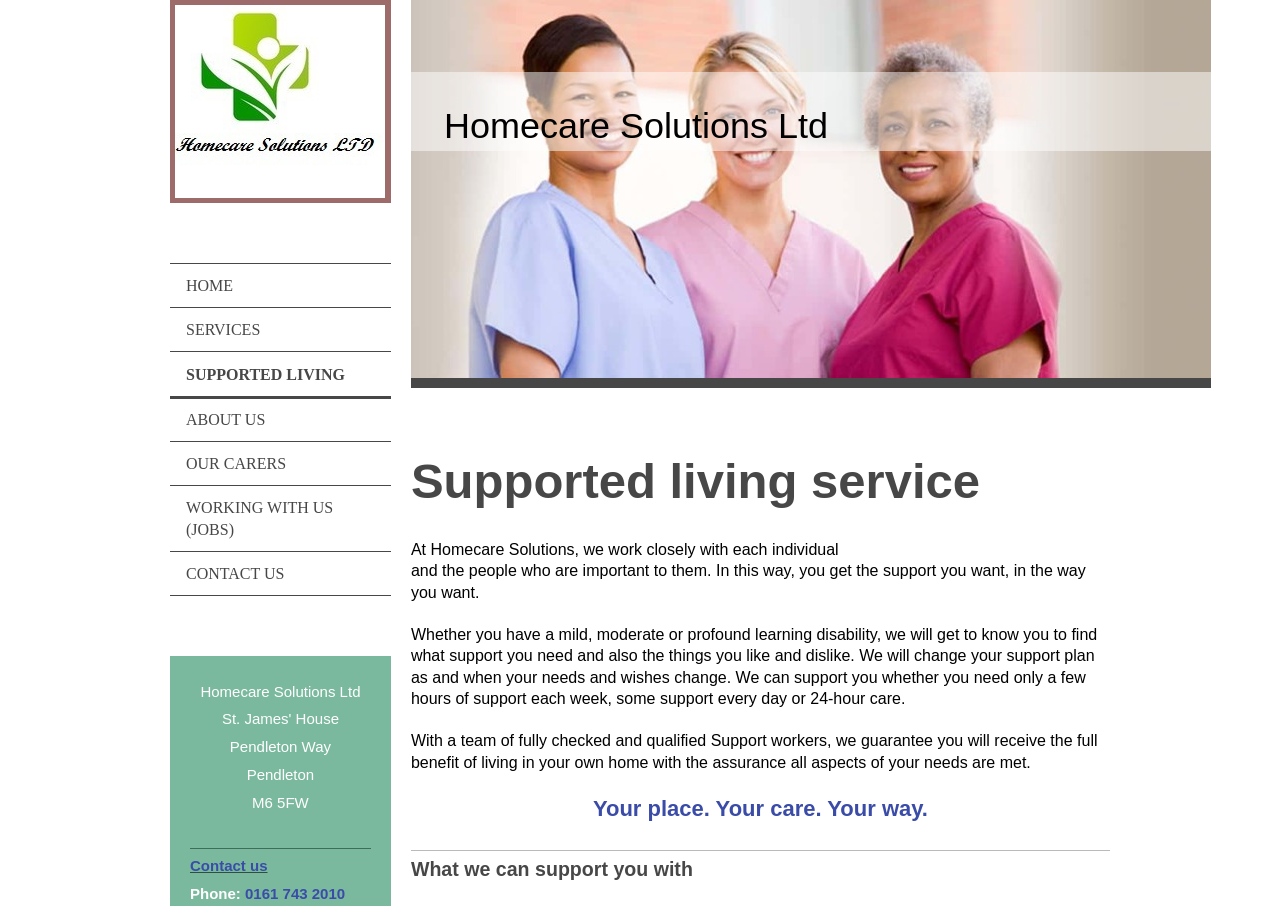Extract the bounding box coordinates of the UI element described: "Working with us (jobs)". Provide the coordinates in the format [left, top, right, bottom] with values ranging from 0 to 1.

[0.133, 0.536, 0.305, 0.608]